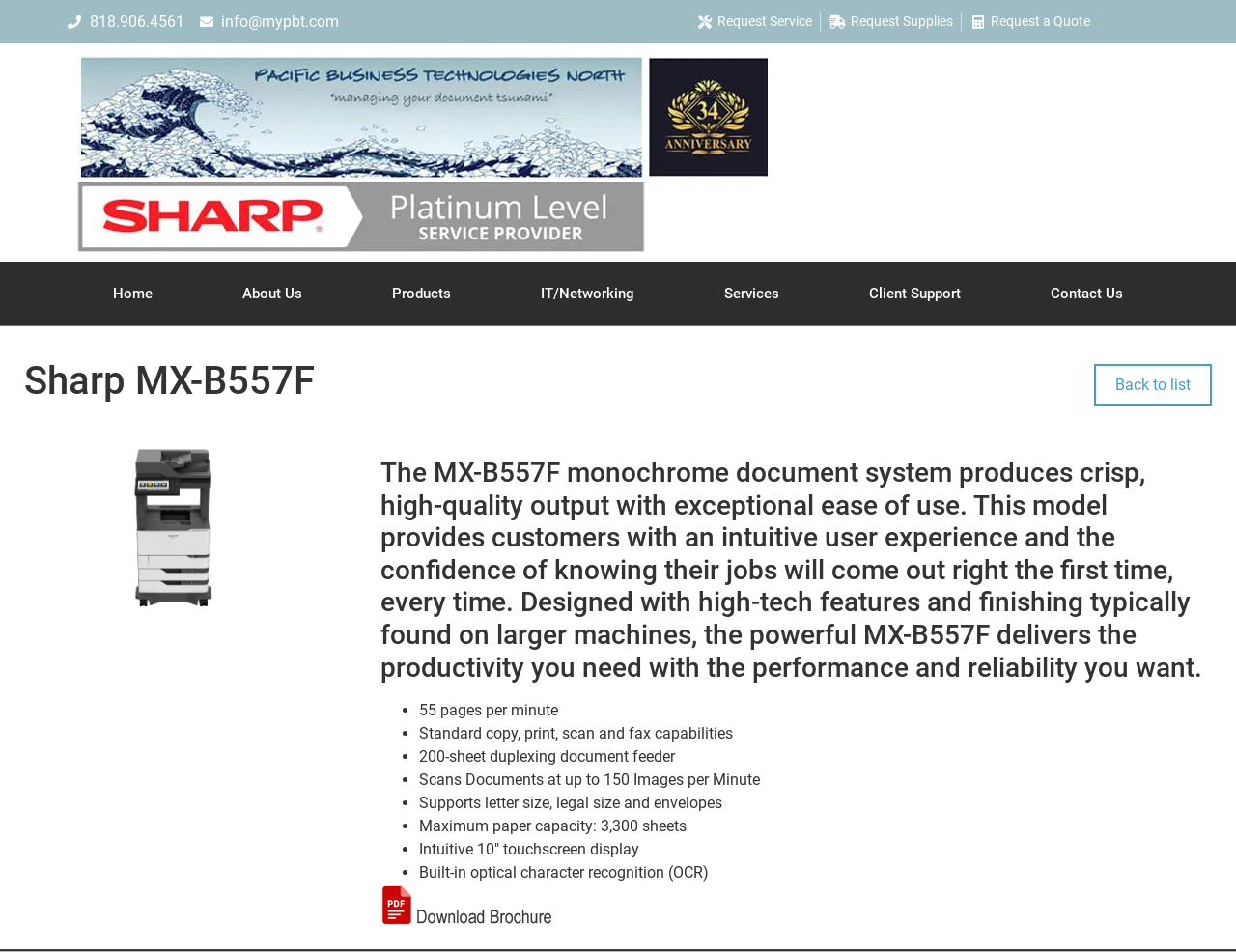Locate the bounding box coordinates of the item that should be clicked to fulfill the instruction: "Contact us".

[0.814, 0.285, 0.945, 0.332]